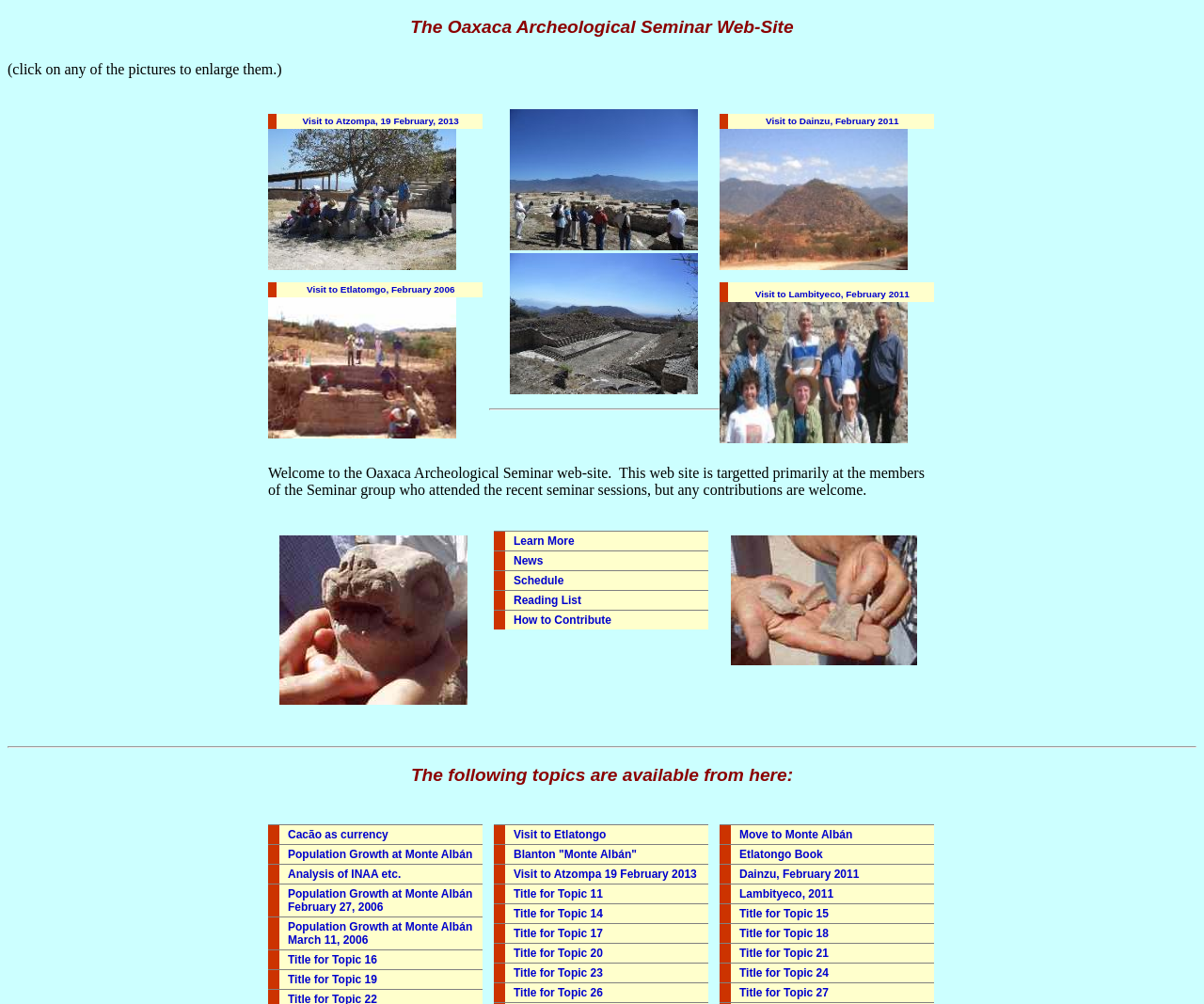Extract the bounding box coordinates for the UI element described as: "Visit to Etlatongo".

[0.41, 0.822, 0.588, 0.841]